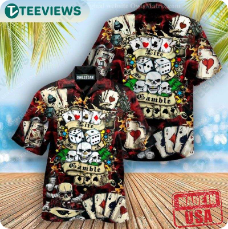Explain what is happening in the image with as much detail as possible.

This image features a vibrant and bold Hawaiian shirt, designed with a gambling theme. The shirt showcases an eye-catching pattern that includes playing cards, dice, and skull motifs, all set against a dark, colorful backdrop that reflects the excitement of a casino atmosphere. Prominently displayed is the word "Gamble," emphasizing the shirt's playful and adventurous spirit. The shirt is perfect for enthusiasts of poker and casino games, adding a unique flair to casual attire or themed events. Additionally, it is noted as being made in the USA, ensuring a sense of quality and authenticity for those looking to express their passion for gaming through fashion.